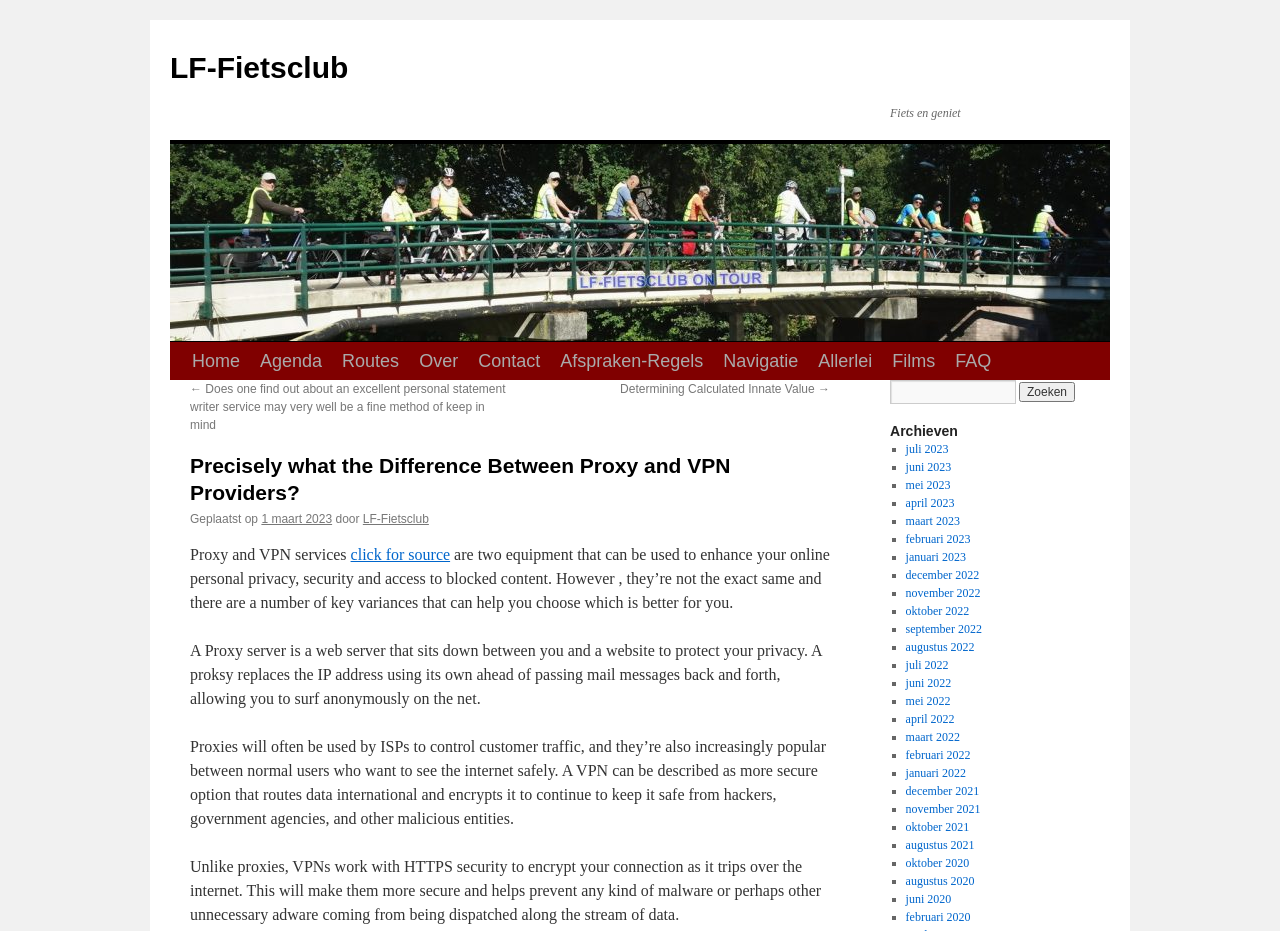Locate the bounding box coordinates of the element that should be clicked to fulfill the instruction: "Click the 'FAQ' link".

[0.739, 0.367, 0.782, 0.408]